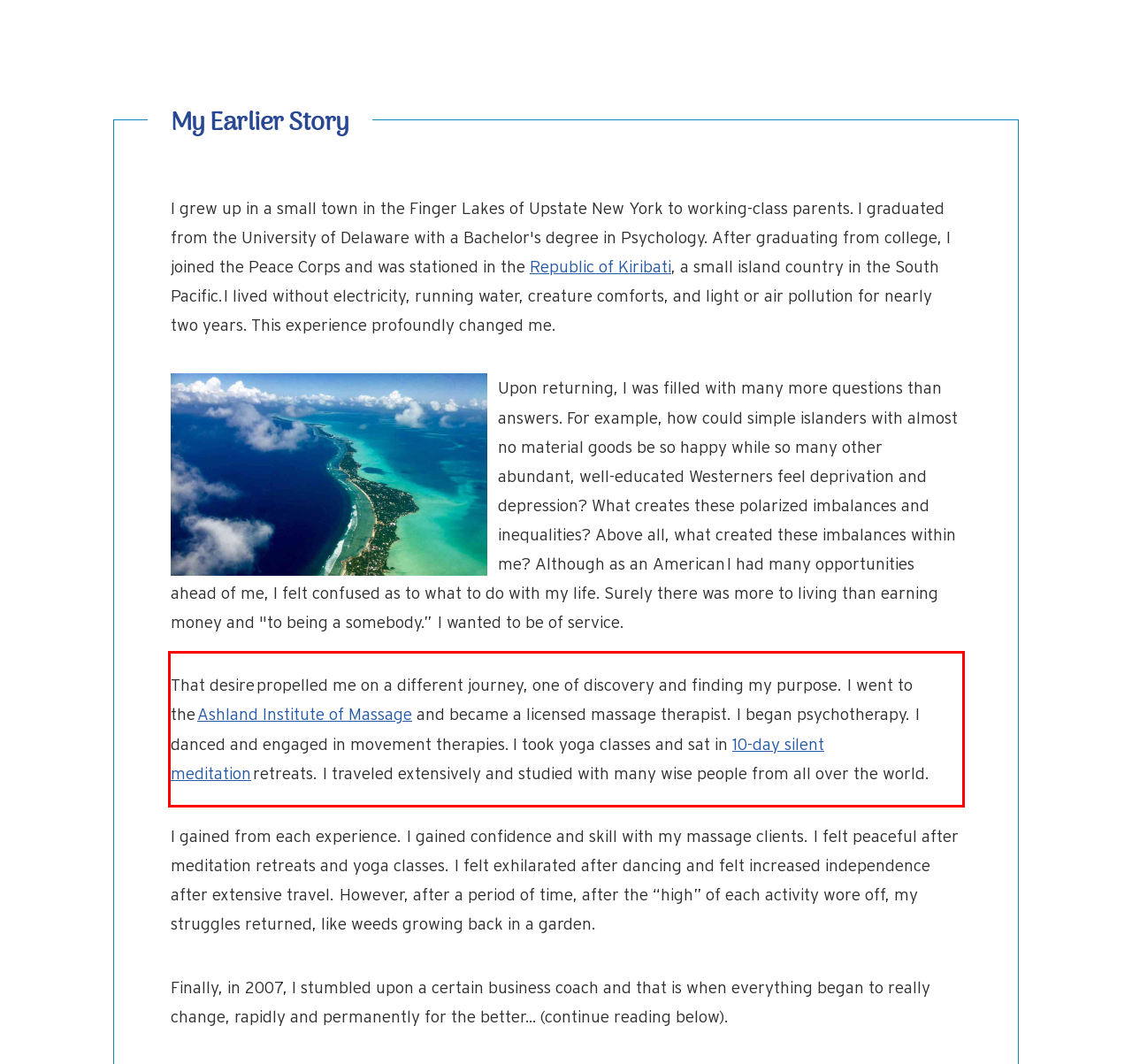From the provided screenshot, extract the text content that is enclosed within the red bounding box.

That desire propelled me on a different journey, one of discovery and finding my purpose. I went to the Ashland Institute of Massage and became a licensed massage therapist. I began psychotherapy. I danced and engaged in movement therapies. I took yoga classes and sat in 10-day silent meditation retreats. I traveled extensively and studied with many wise people from all over the world.